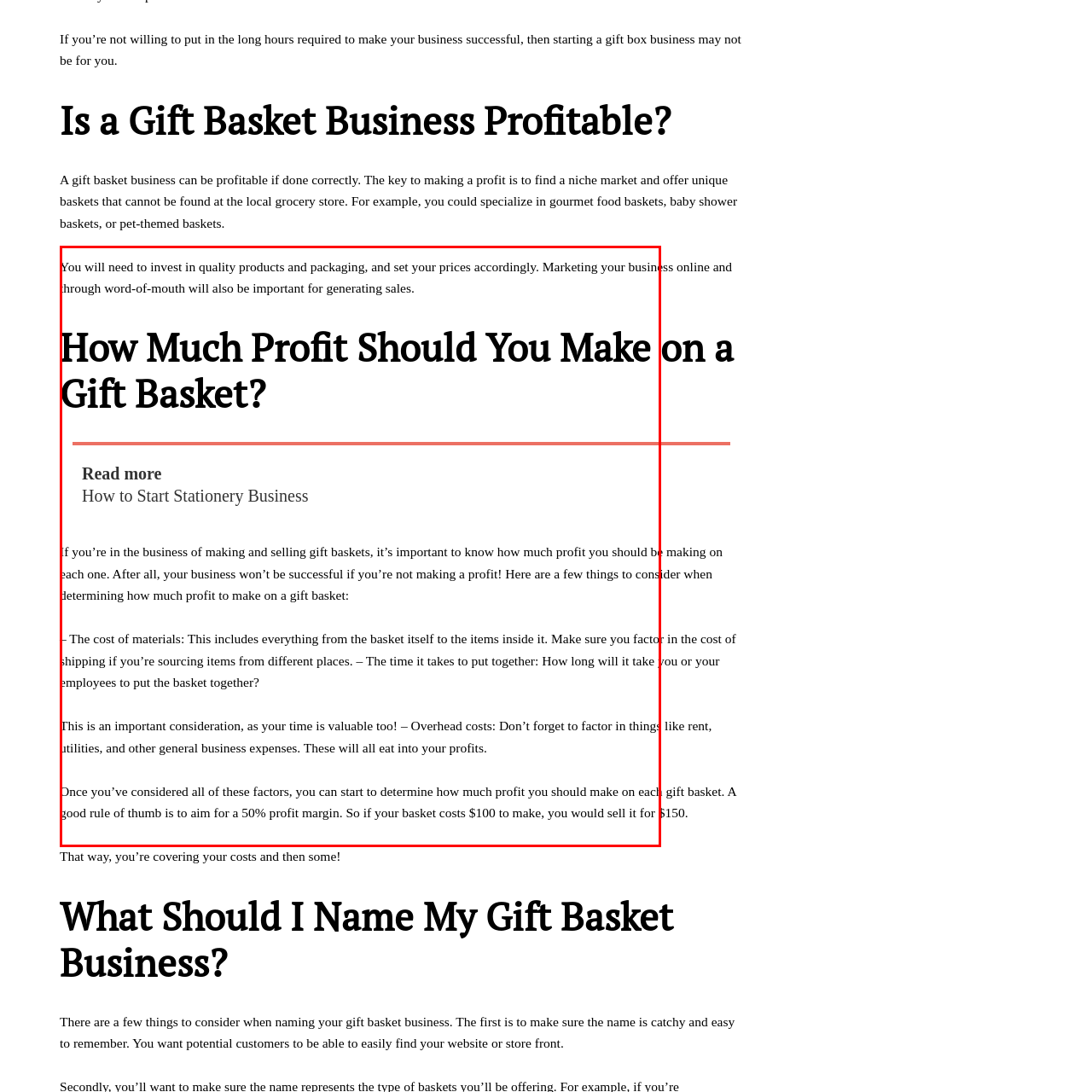Create a detailed narrative of the scene depicted inside the red-outlined image.

The image titled "How to Start a Gift Box Business" serves as a visual guide for entrepreneurs interested in launching their own gift box venture. It highlights key aspects of the gift box industry, such as the importance of selecting quality products and effective marketing strategies to ensure business success. Accompanying the text, illustrations of beautifully crafted gift boxes may inspire readers to explore their creativity. The image emphasizes the need to balance aesthetic appeal with business acumen, providing a comprehensive overview for aspiring gift box entrepreneurs.